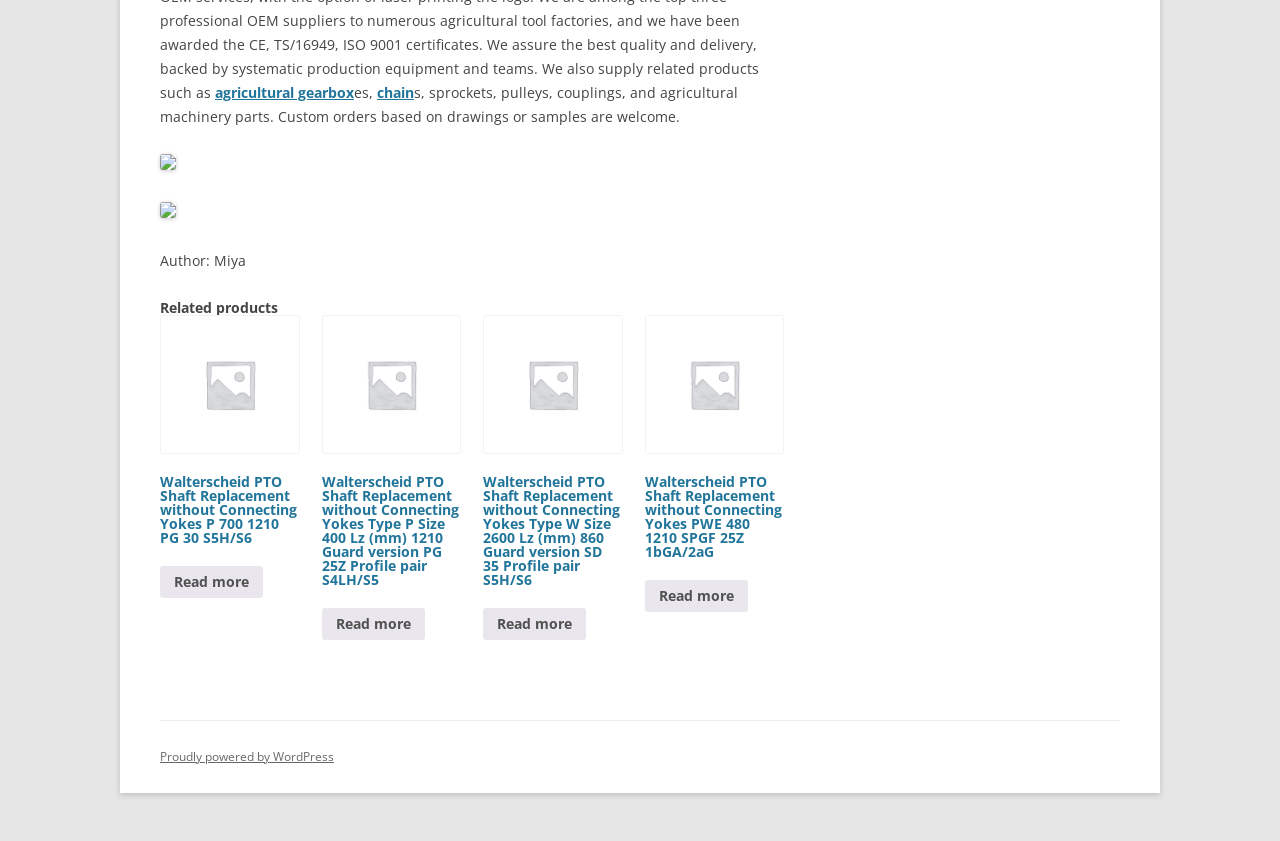Please determine the bounding box coordinates for the element that should be clicked to follow these instructions: "View Walterscheid PTO Shaft Replacement without Connecting Yokes P 700 1210 PG 30 S5H/S6 product".

[0.125, 0.374, 0.233, 0.657]